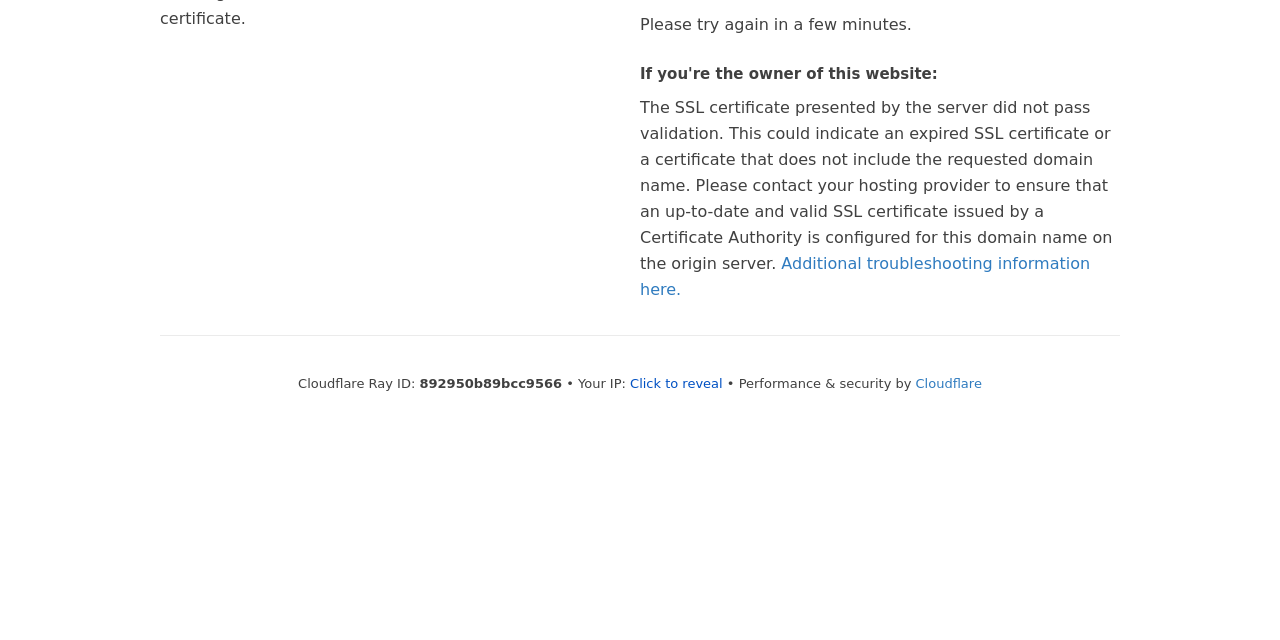Locate the bounding box of the UI element with the following description: "Click to reveal".

[0.492, 0.587, 0.565, 0.61]